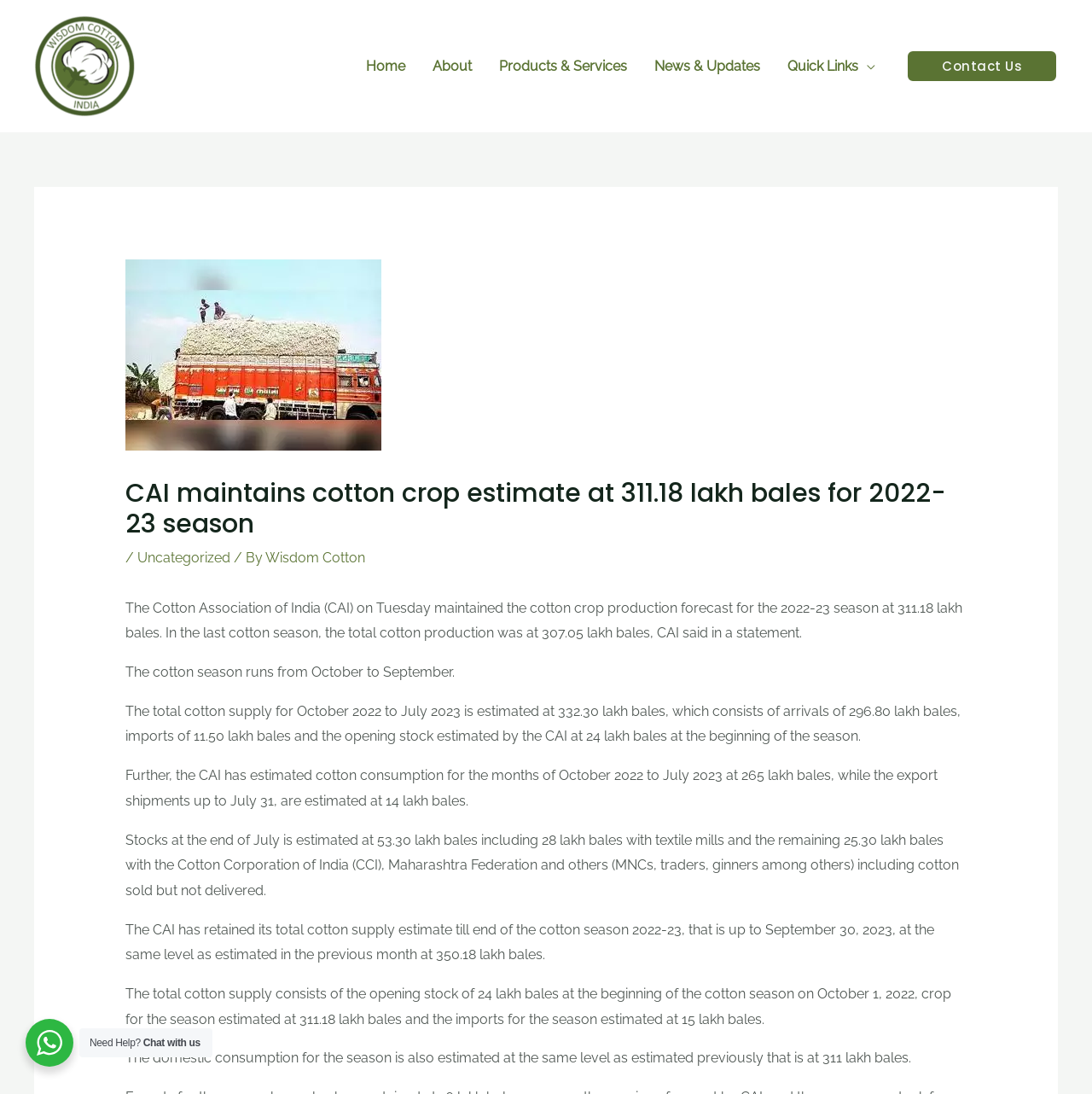Reply to the question with a brief word or phrase: What is the estimated cotton consumption for the months of October 2022 to July 2023?

265 lakh bales